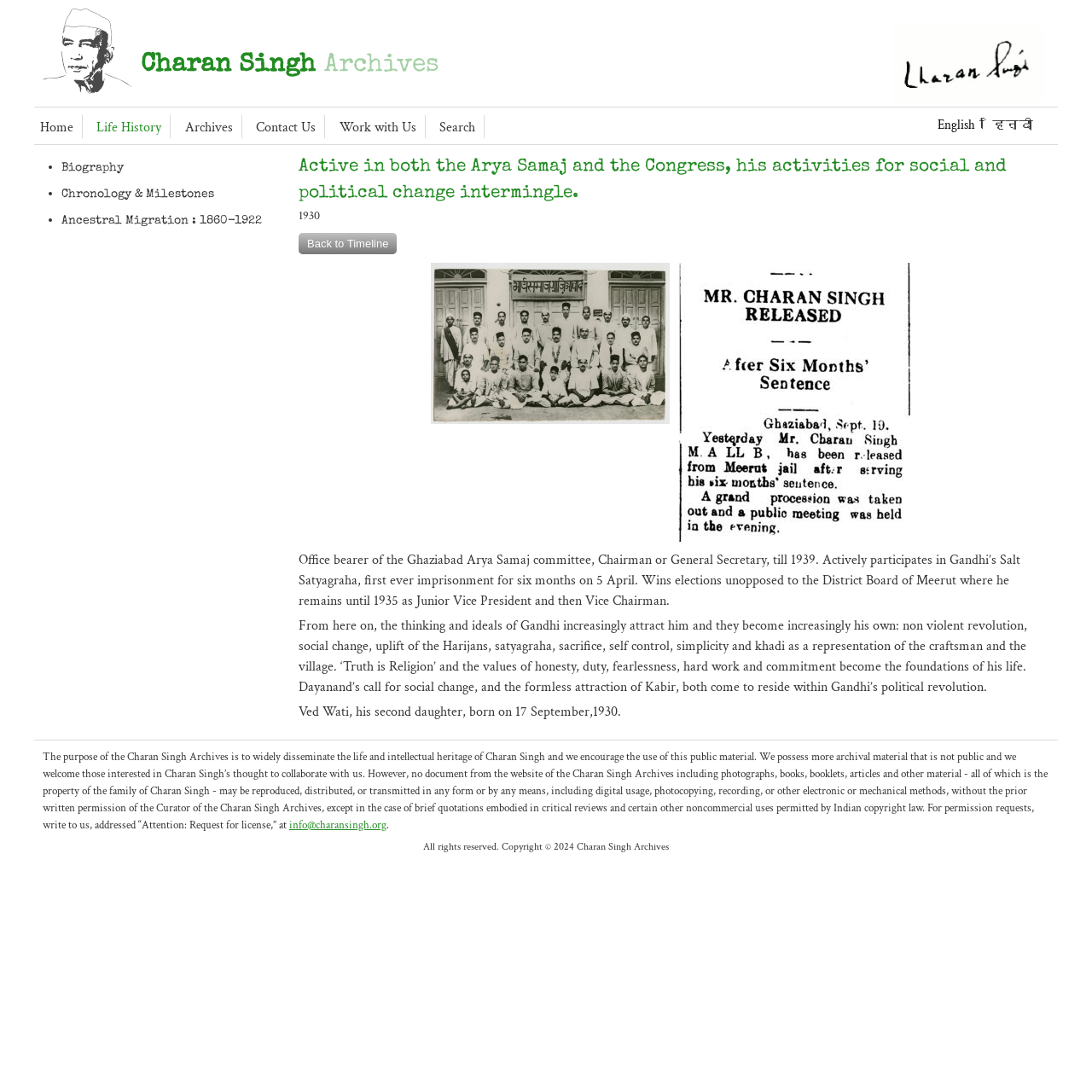Determine the bounding box coordinates for the clickable element to execute this instruction: "Read the biography of Charan Singh". Provide the coordinates as four float numbers between 0 and 1, i.e., [left, top, right, bottom].

[0.056, 0.148, 0.113, 0.159]